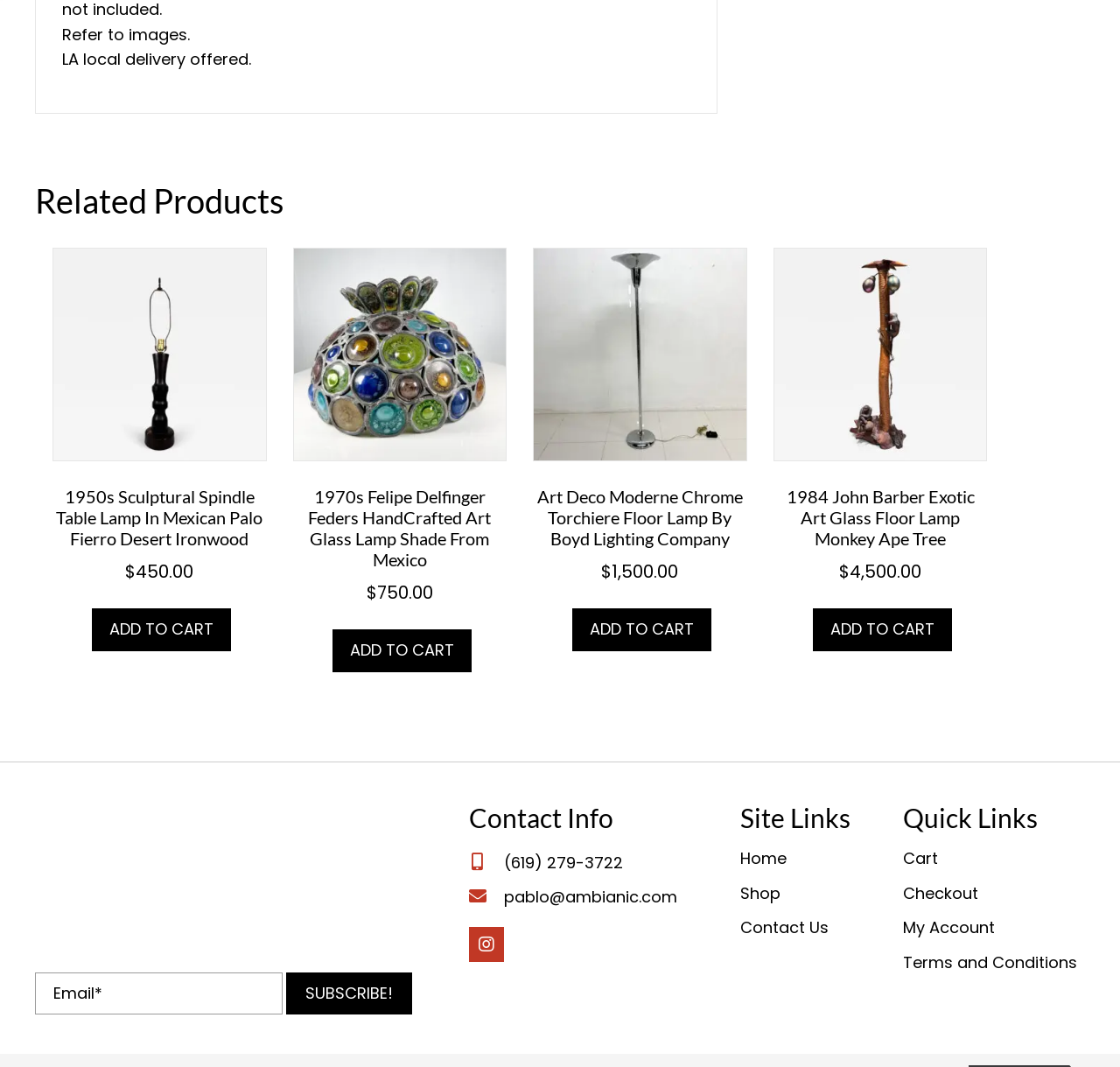Find the bounding box coordinates of the area to click in order to follow the instruction: "Add 1950s Sculptural Spindle Table Lamp In Mexican Palo Fierro Desert Ironwood to cart".

[0.082, 0.57, 0.206, 0.61]